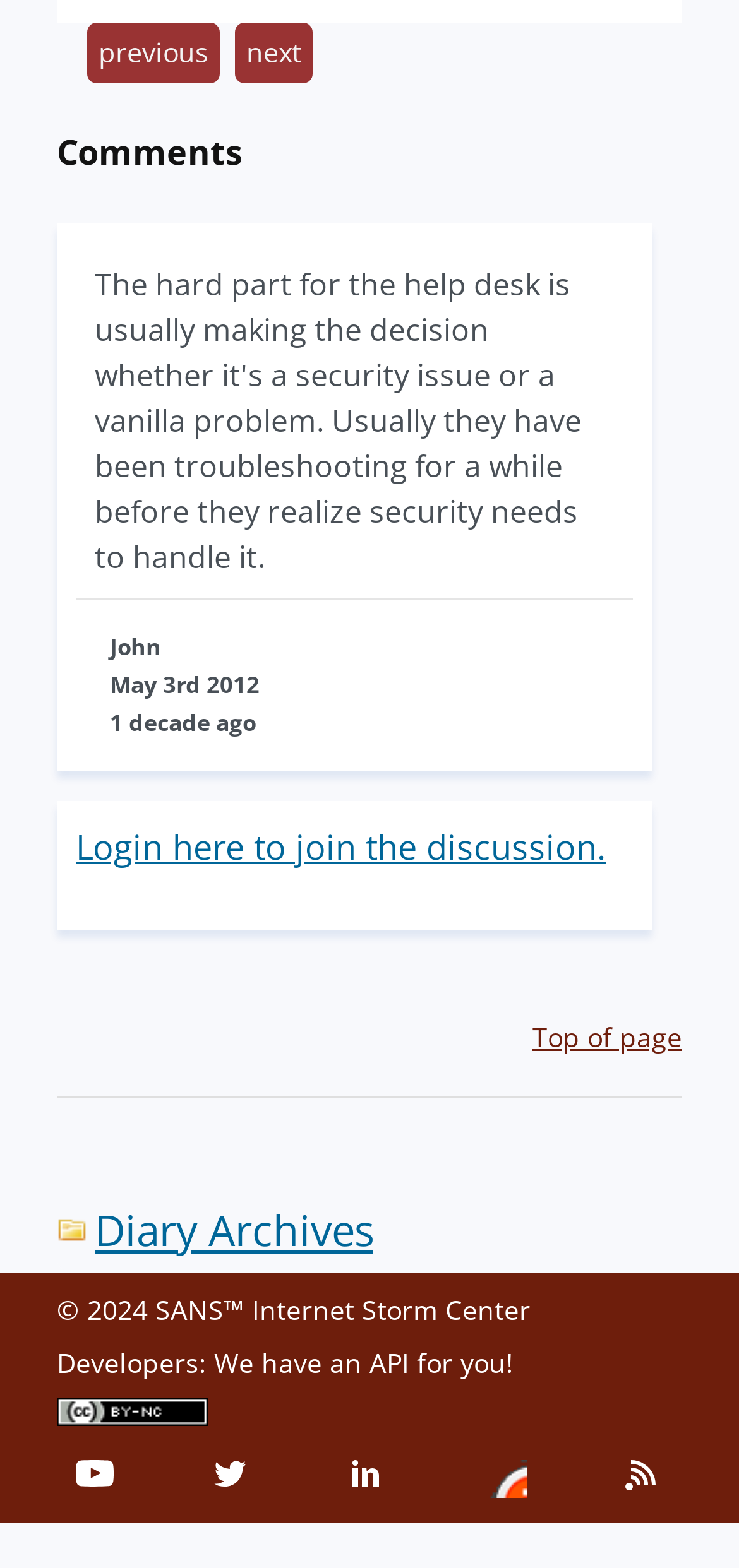Respond to the question below with a concise word or phrase:
How many headings are there on the page?

3